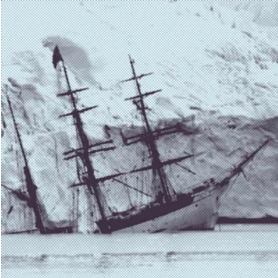Answer the question below using just one word or a short phrase: 
What is the landscape feature behind the ship?

Towering white cliffs